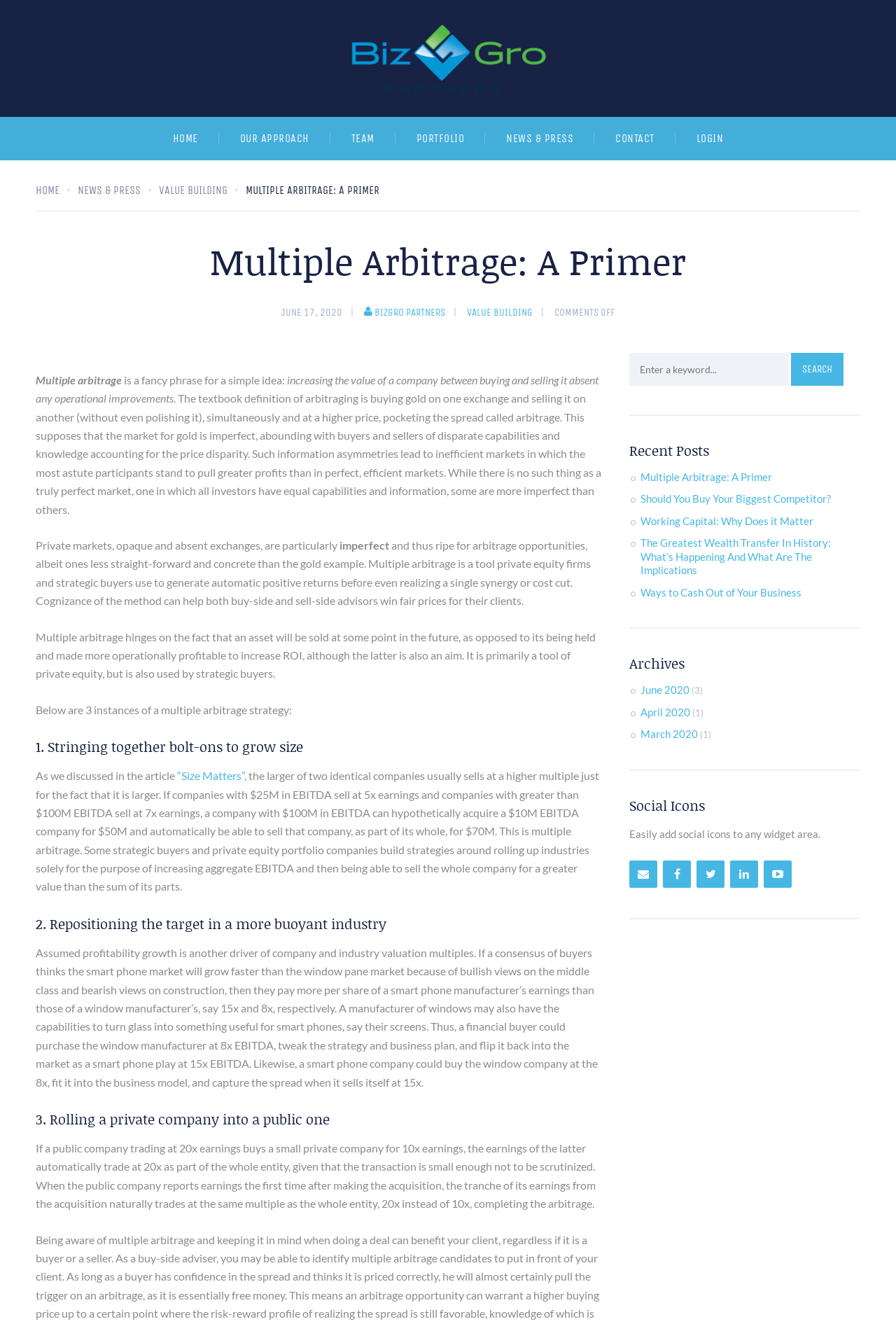Locate the bounding box coordinates of the area where you should click to accomplish the instruction: "View the 'NEWS & PRESS' page".

[0.542, 0.088, 0.663, 0.121]